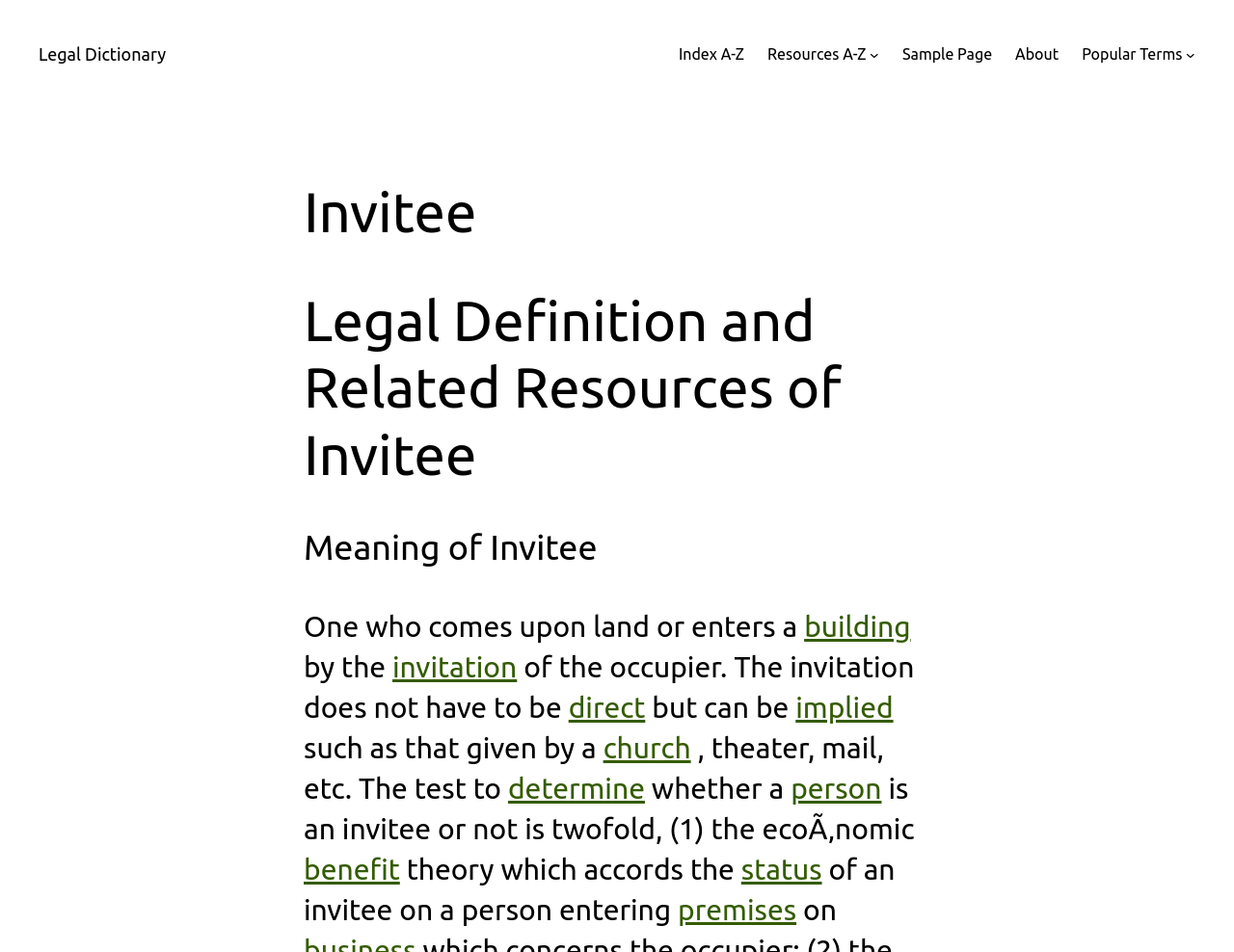Find the bounding box coordinates of the element's region that should be clicked in order to follow the given instruction: "Go to Legal Dictionary". The coordinates should consist of four float numbers between 0 and 1, i.e., [left, top, right, bottom].

[0.031, 0.046, 0.135, 0.067]